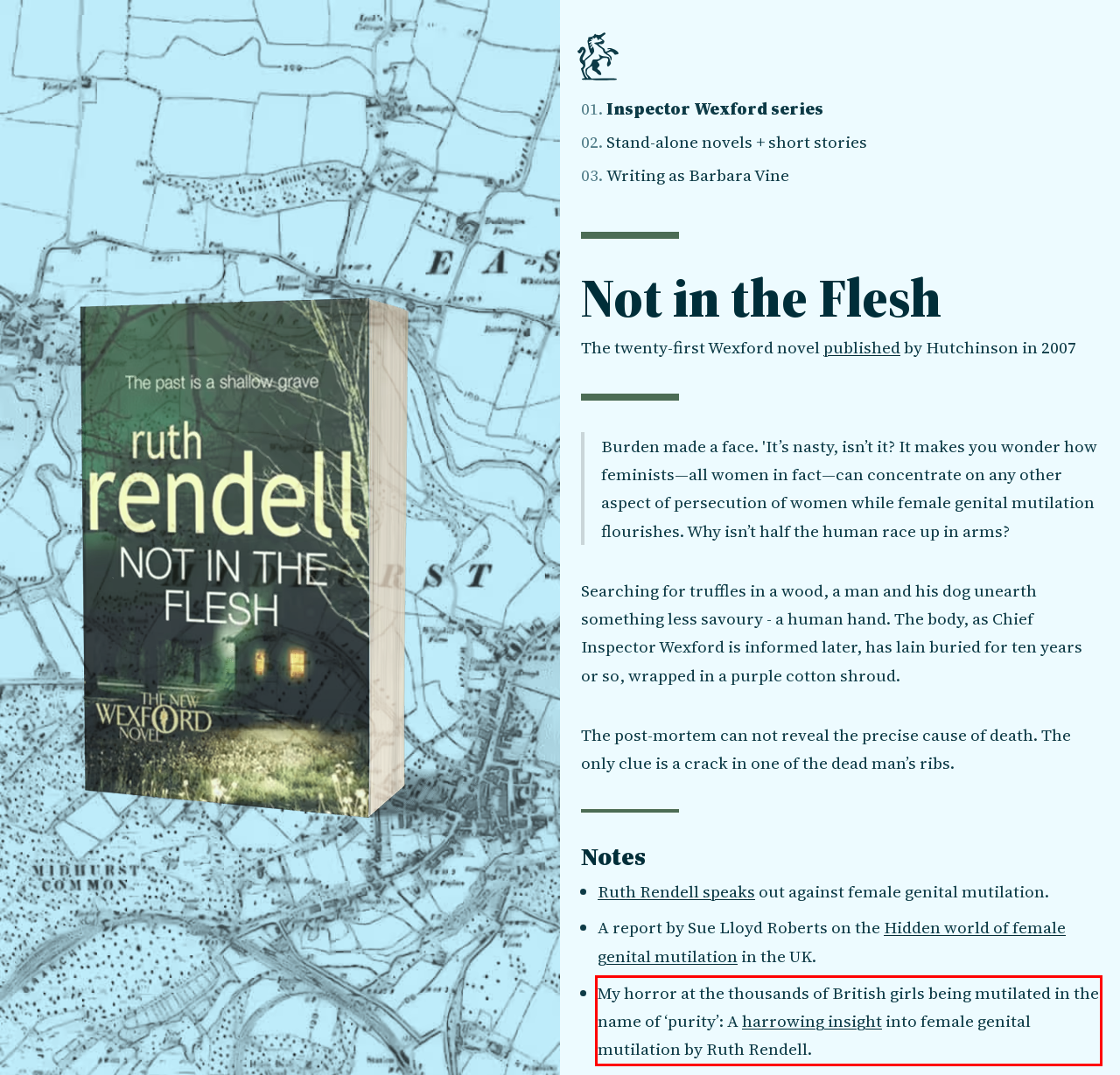Review the webpage screenshot provided, and perform OCR to extract the text from the red bounding box.

My horror at the thousands of British girls being mutilated in the name of ‘purity’: A harrowing insight into female genital mutilation by Ruth Rendell.